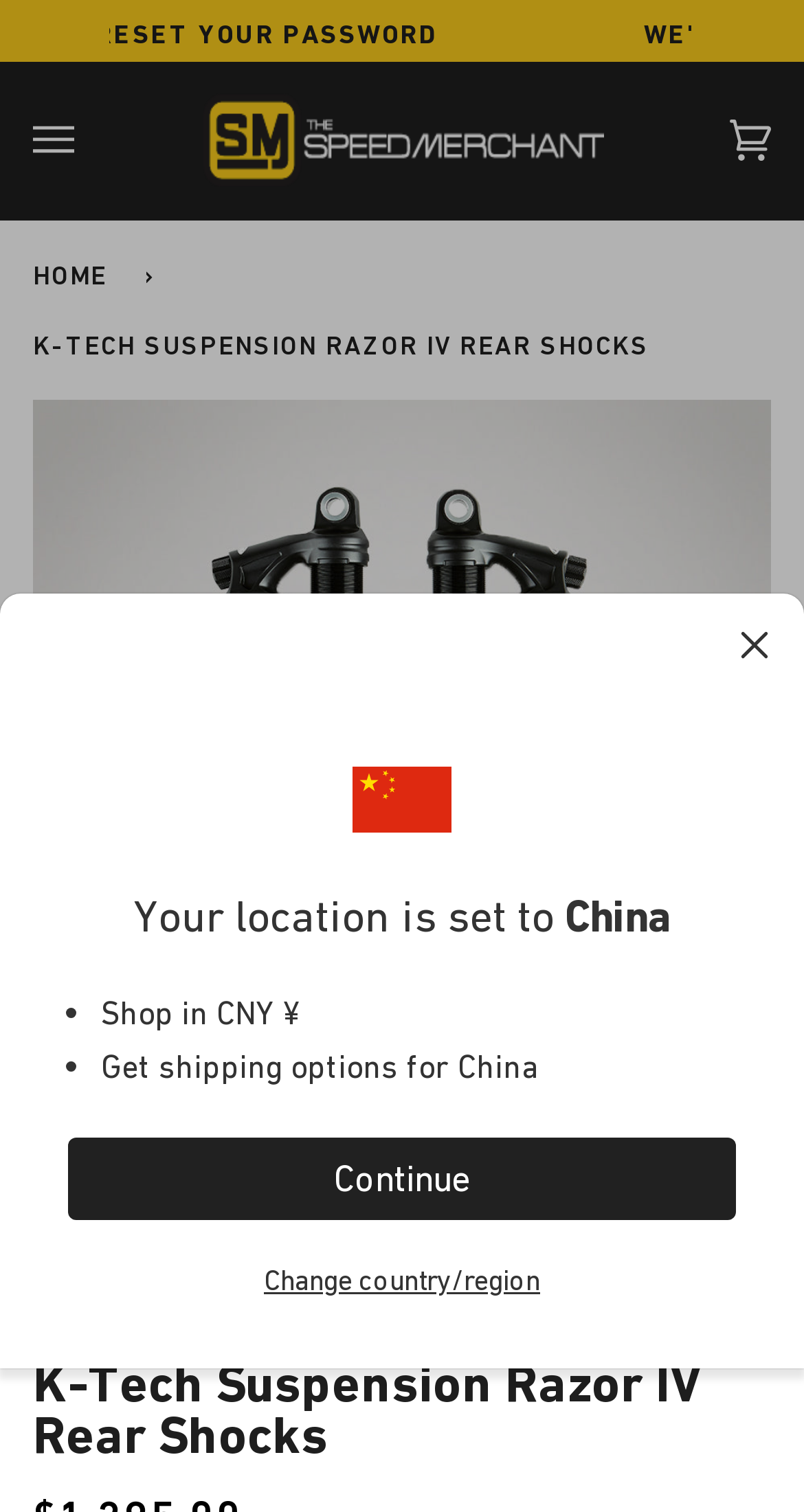Select the bounding box coordinates of the element I need to click to carry out the following instruction: "Open the menu".

[0.041, 0.041, 0.195, 0.144]